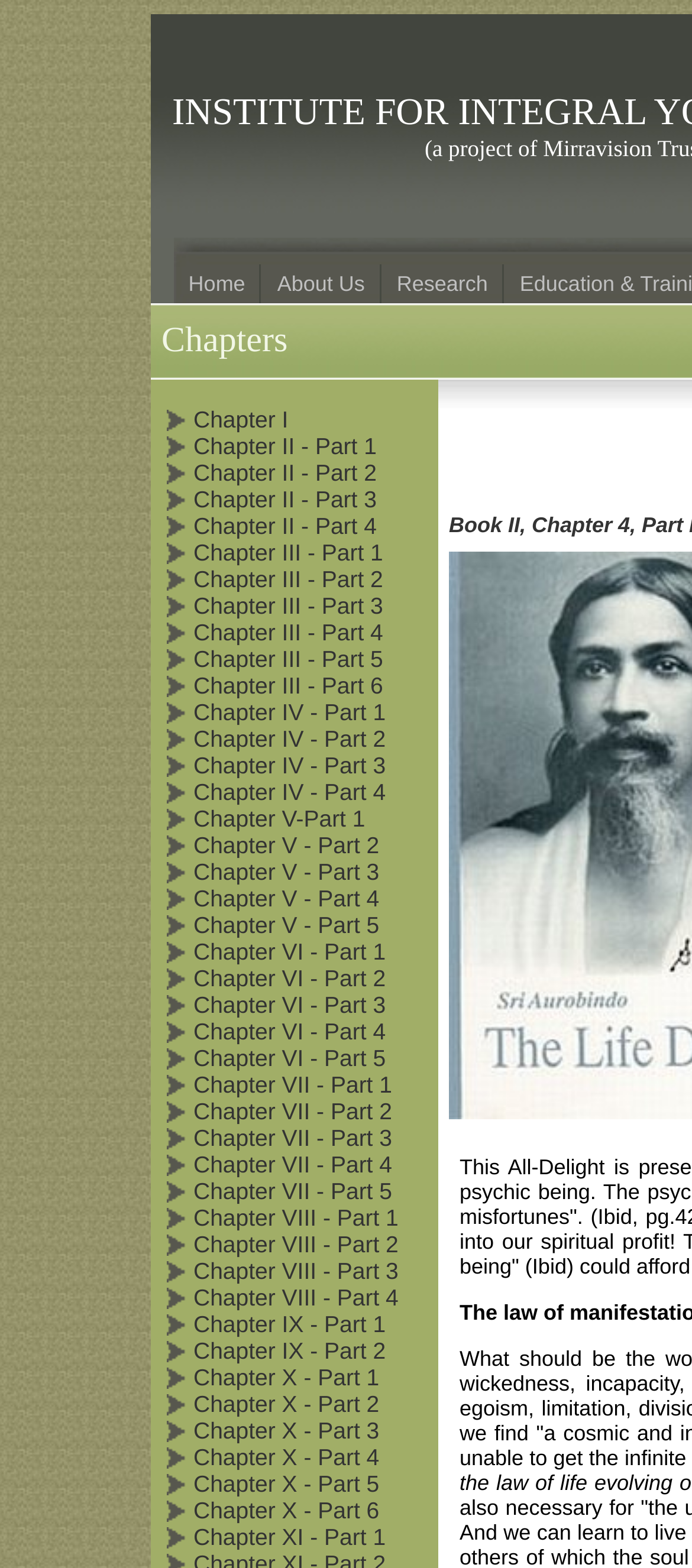Determine the bounding box coordinates of the clickable area required to perform the following instruction: "Explore Research". The coordinates should be represented as four float numbers between 0 and 1: [left, top, right, bottom].

[0.553, 0.169, 0.728, 0.193]